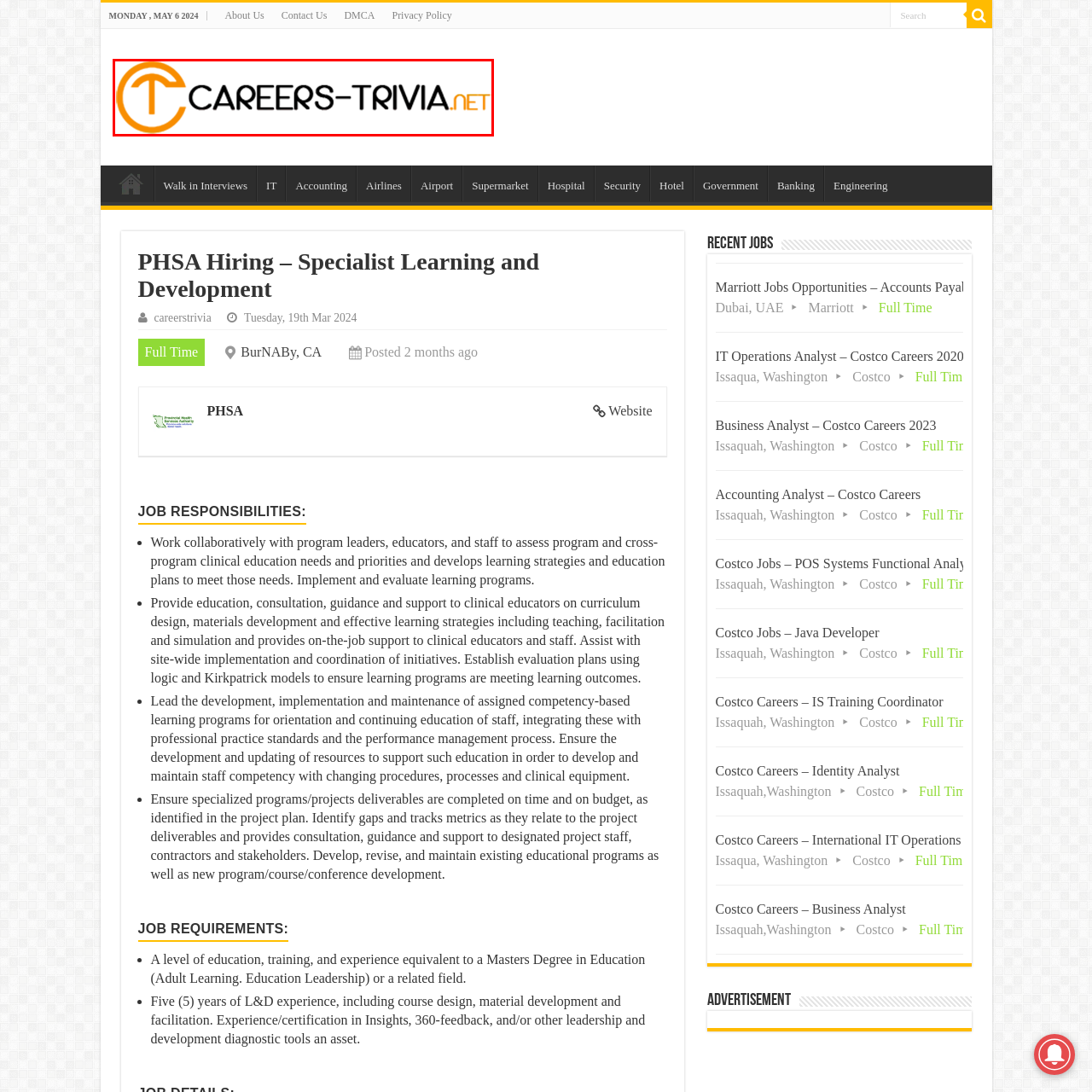What is the purpose of the logo?
Examine the image that is surrounded by the red bounding box and answer the question with as much detail as possible using the image.

The logo serves as a visual anchor for the website, indicating its focus on job-related trivia and resources, appealing to job seekers and those interested in exploring career opportunities, and providing a clear identity for the website.